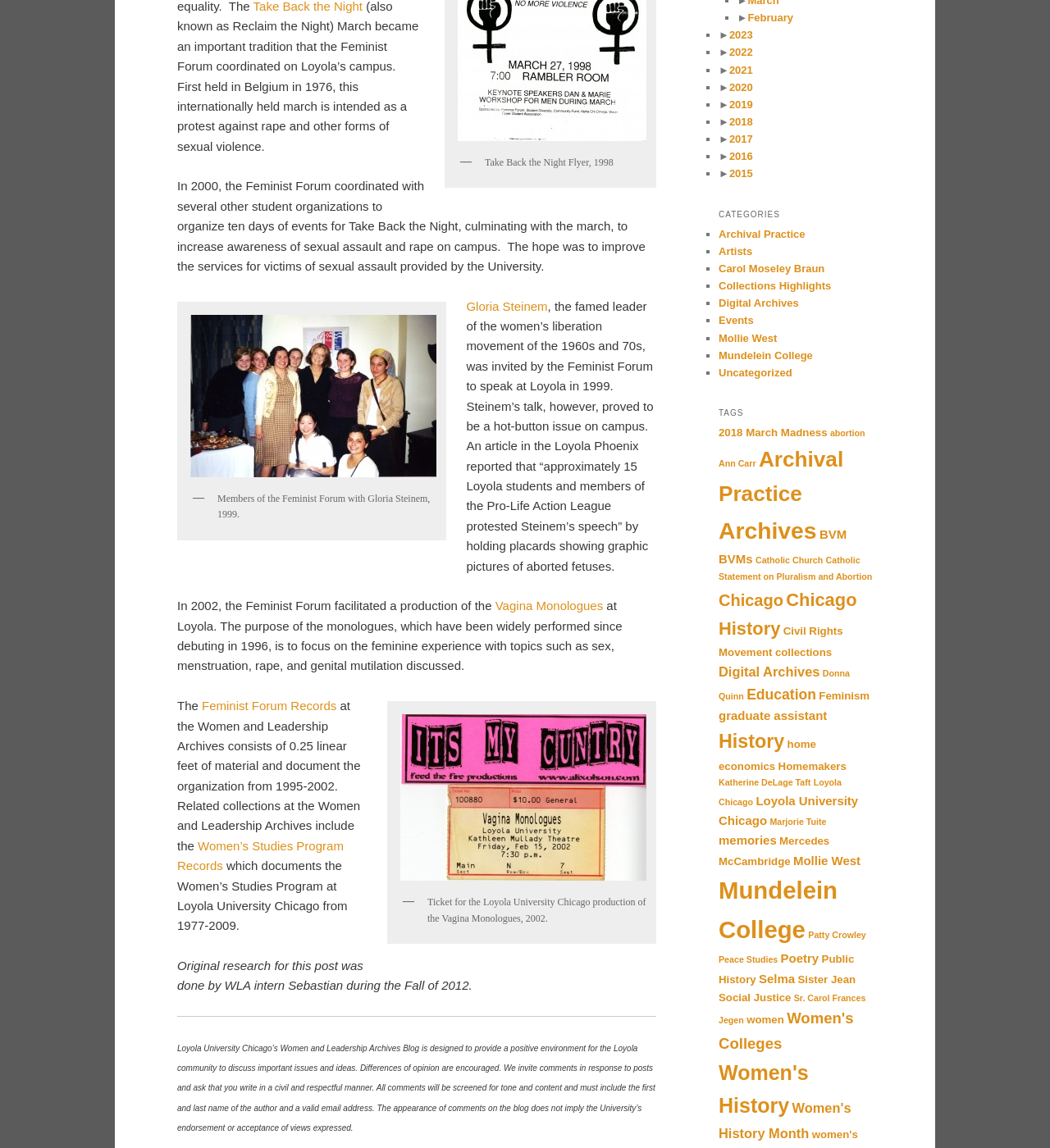Determine the bounding box coordinates of the element that should be clicked to execute the following command: "Check the categories".

[0.684, 0.178, 0.831, 0.196]